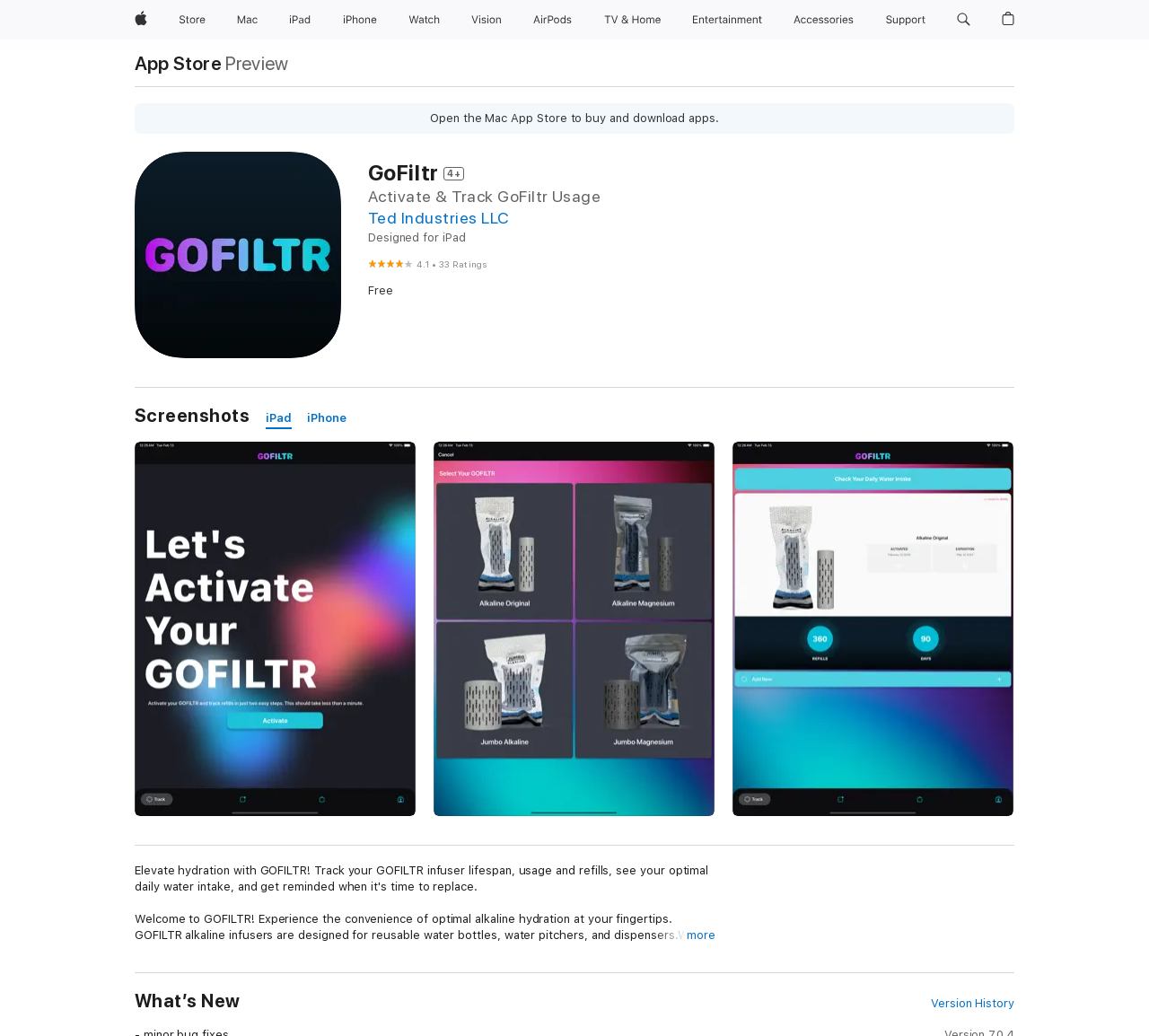What is the name of the app? Please answer the question using a single word or phrase based on the image.

GoFiltr